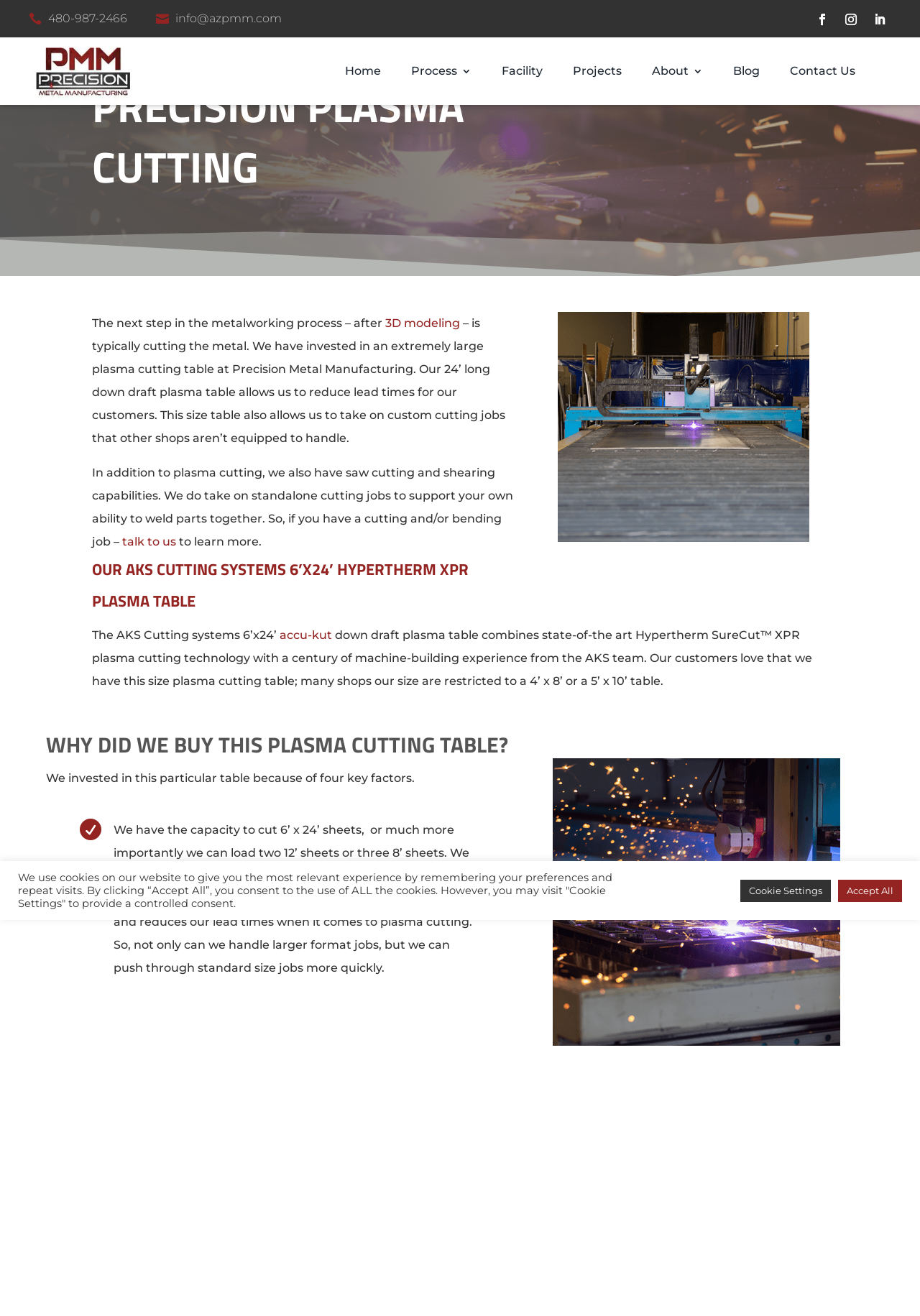Find the bounding box coordinates of the element you need to click on to perform this action: 'Send an email to info@azpmm.com'. The coordinates should be represented by four float values between 0 and 1, in the format [left, top, right, bottom].

[0.191, 0.009, 0.306, 0.019]